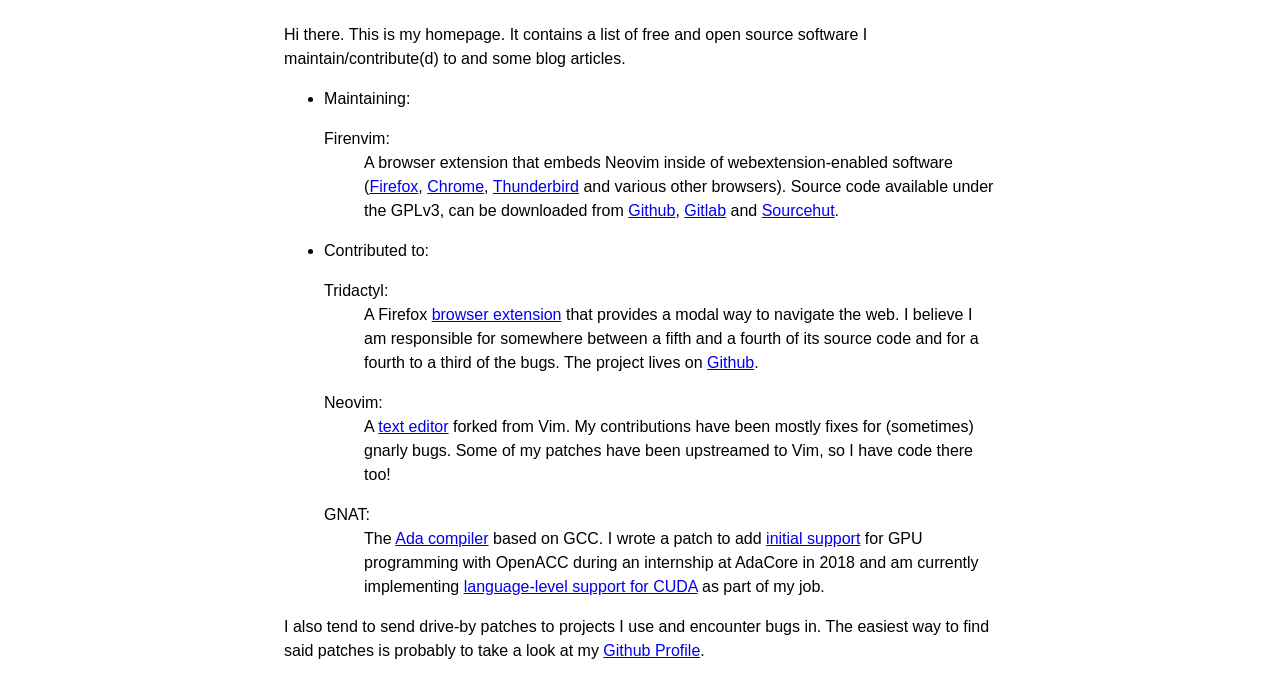Specify the bounding box coordinates of the element's region that should be clicked to achieve the following instruction: "Click on Firefox". The bounding box coordinates consist of four float numbers between 0 and 1, in the format [left, top, right, bottom].

[0.289, 0.26, 0.327, 0.285]